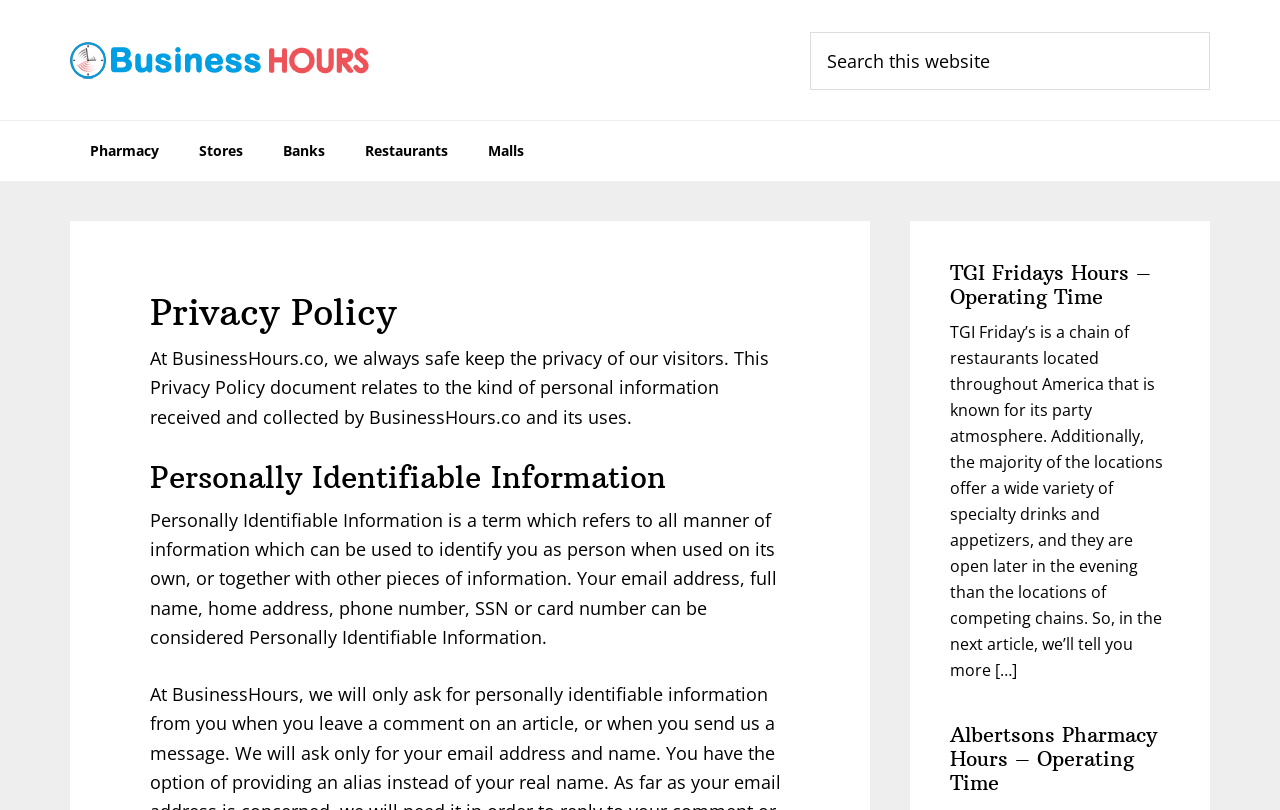Locate the bounding box coordinates of the area you need to click to fulfill this instruction: 'Check Albertsons Pharmacy Hours'. The coordinates must be in the form of four float numbers ranging from 0 to 1: [left, top, right, bottom].

[0.742, 0.891, 0.904, 0.981]